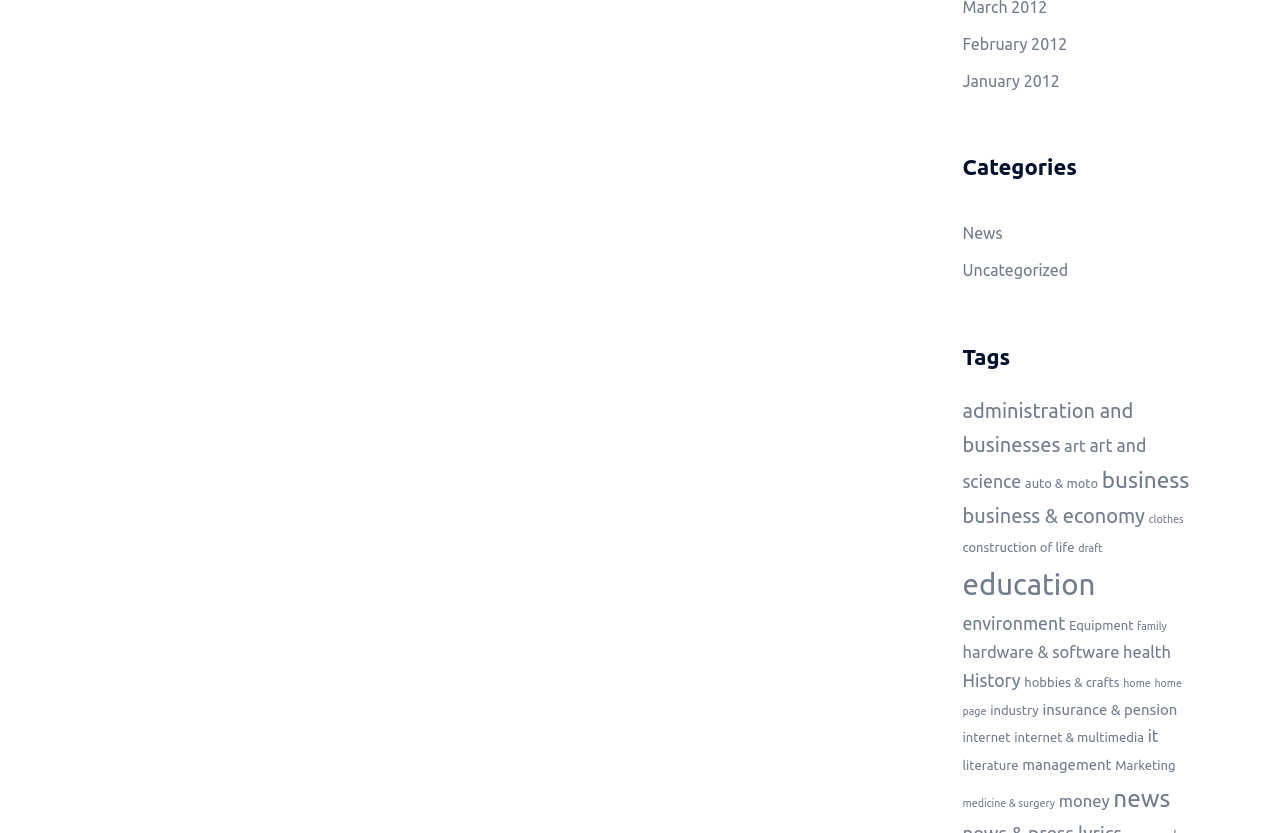What is the second tag from the top?
Answer with a single word or short phrase according to what you see in the image.

art